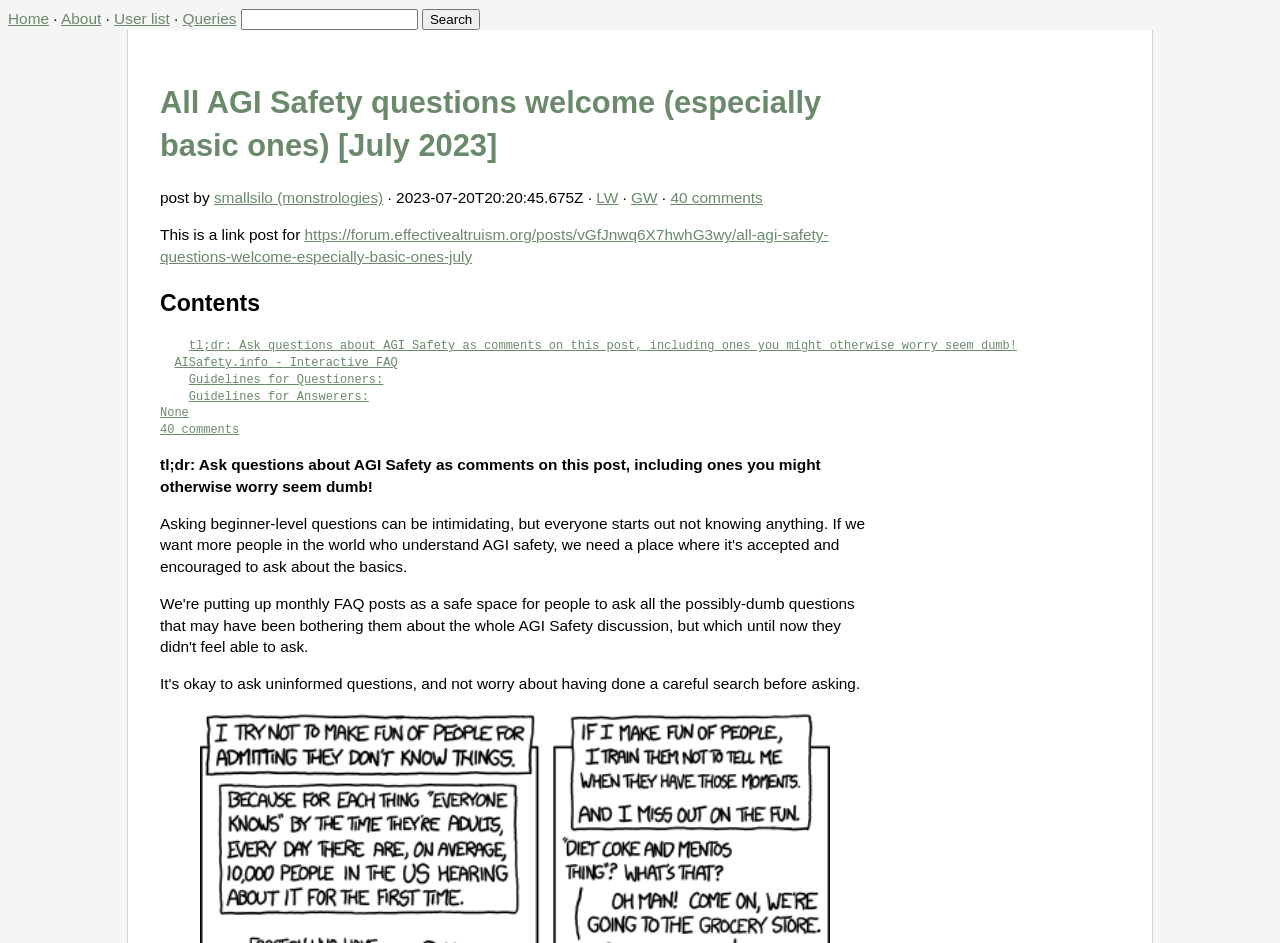Please find and generate the text of the main header of the webpage.

All AGI Safety questions welcome (especially basic ones) [July 2023]